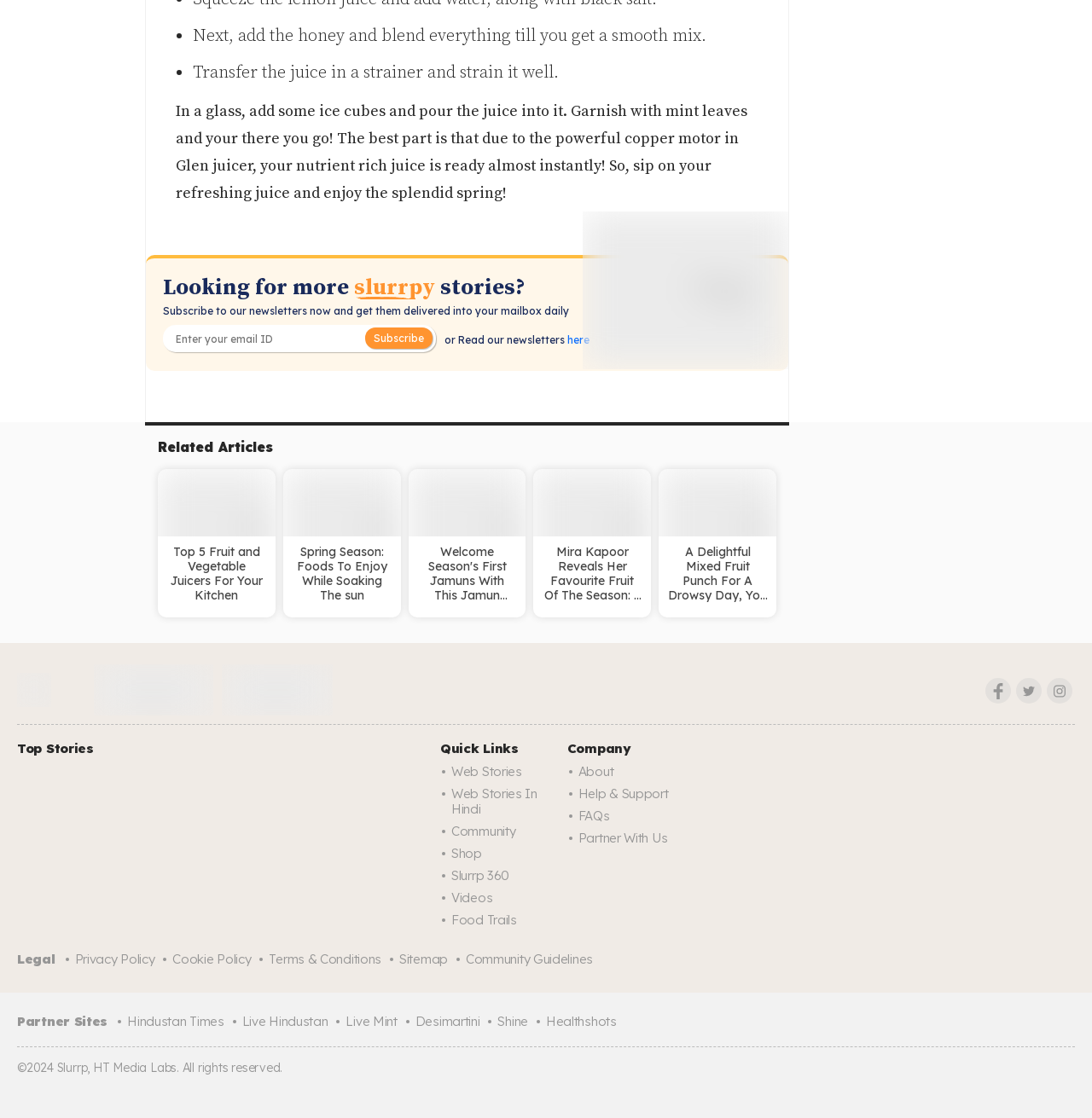Please predict the bounding box coordinates (top-left x, top-left y, bottom-right x, bottom-right y) for the UI element in the screenshot that fits the description: Community

[0.413, 0.733, 0.519, 0.753]